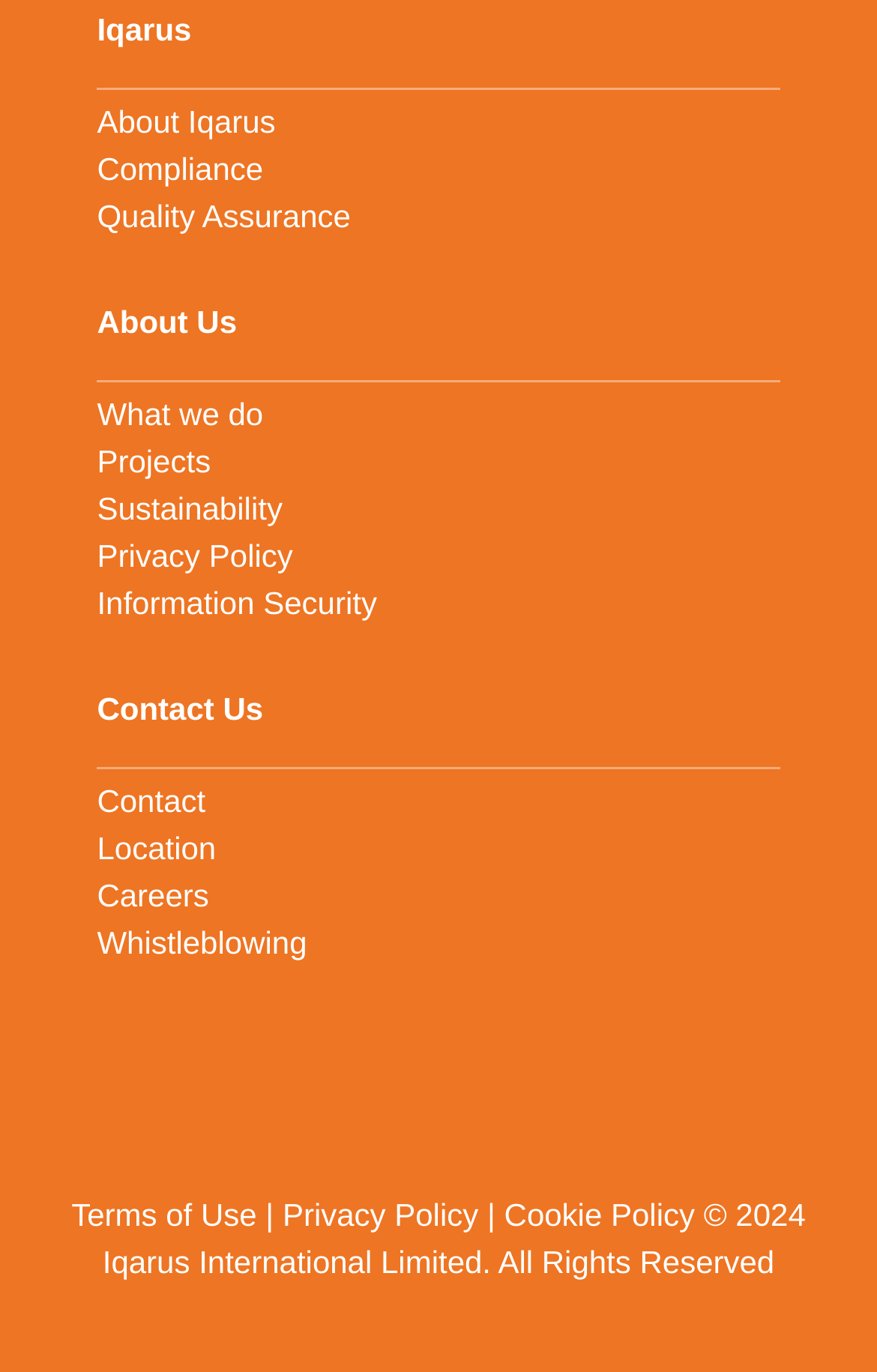Please specify the bounding box coordinates of the clickable region necessary for completing the following instruction: "Read about Compliance". The coordinates must consist of four float numbers between 0 and 1, i.e., [left, top, right, bottom].

[0.111, 0.11, 0.3, 0.137]